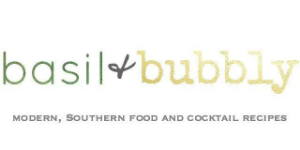Thoroughly describe the content and context of the image.

The image features the logo of "Basil And Bubbly," elegantly displaying the brand name in a stylized font. The word "basil" is presented in a fresh green hue, while the word "bubbly" is depicted in a soft yellow, creating a vibrant contrast. Below the logo, a tagline reads "modern, Southern food and cocktail recipes," emphasizing the culinary focus of the brand. This logo signifies a blend of contemporary Southern cuisine and mixology, inviting food enthusiasts to explore delightful recipes and inspirations.